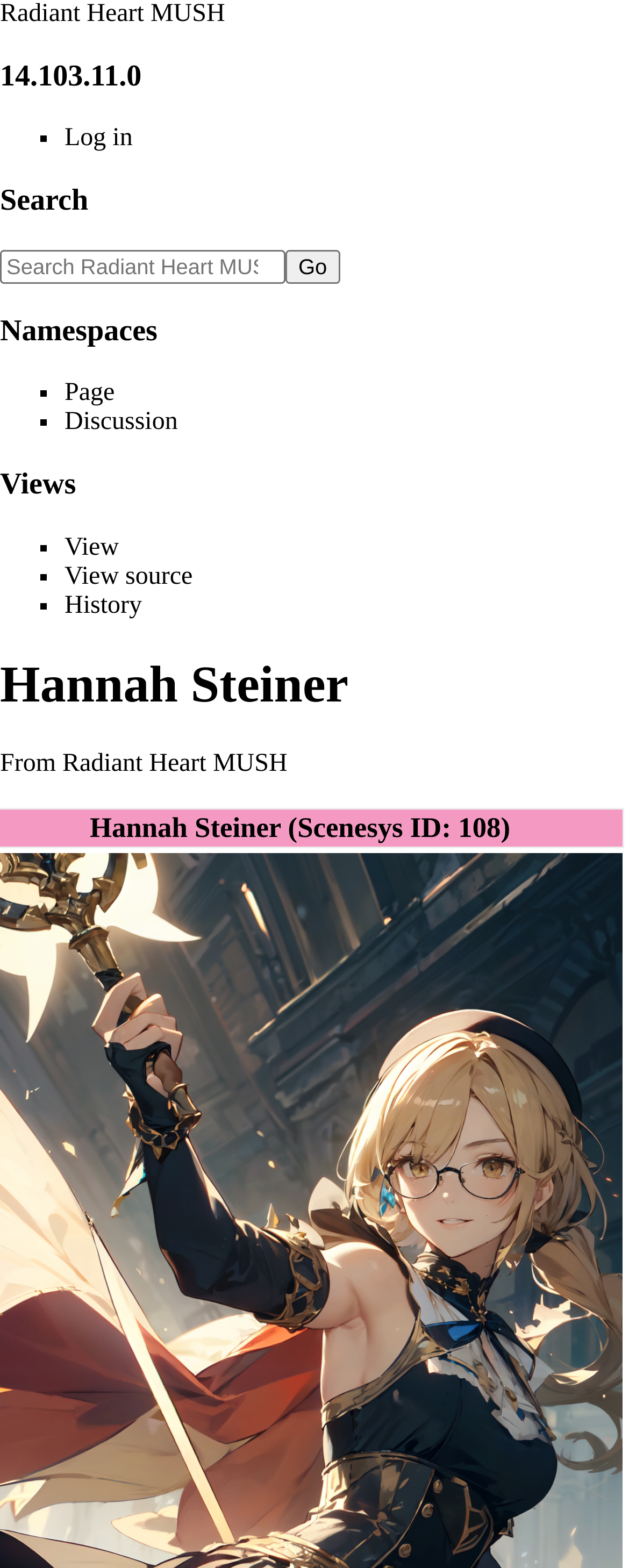Please identify the bounding box coordinates of the element I should click to complete this instruction: 'Search for something'. The coordinates should be given as four float numbers between 0 and 1, like this: [left, top, right, bottom].

[0.0, 0.159, 0.454, 0.181]